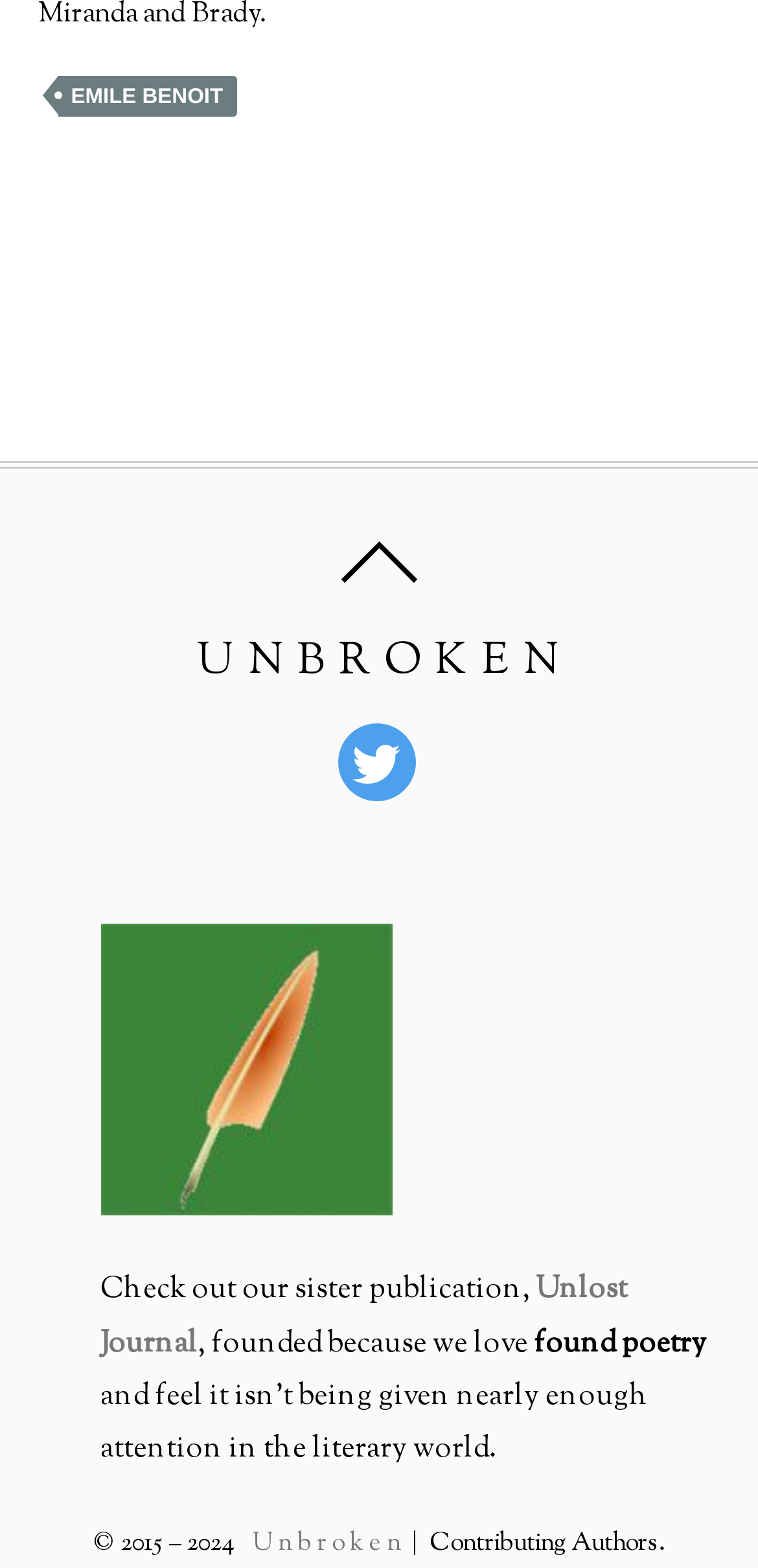What is the name of the sister publication?
Please respond to the question with a detailed and informative answer.

I found the link 'Unlost Journal' with the text 'Check out our sister publication,' which indicates that Unlost Journal is the sister publication of the current website.